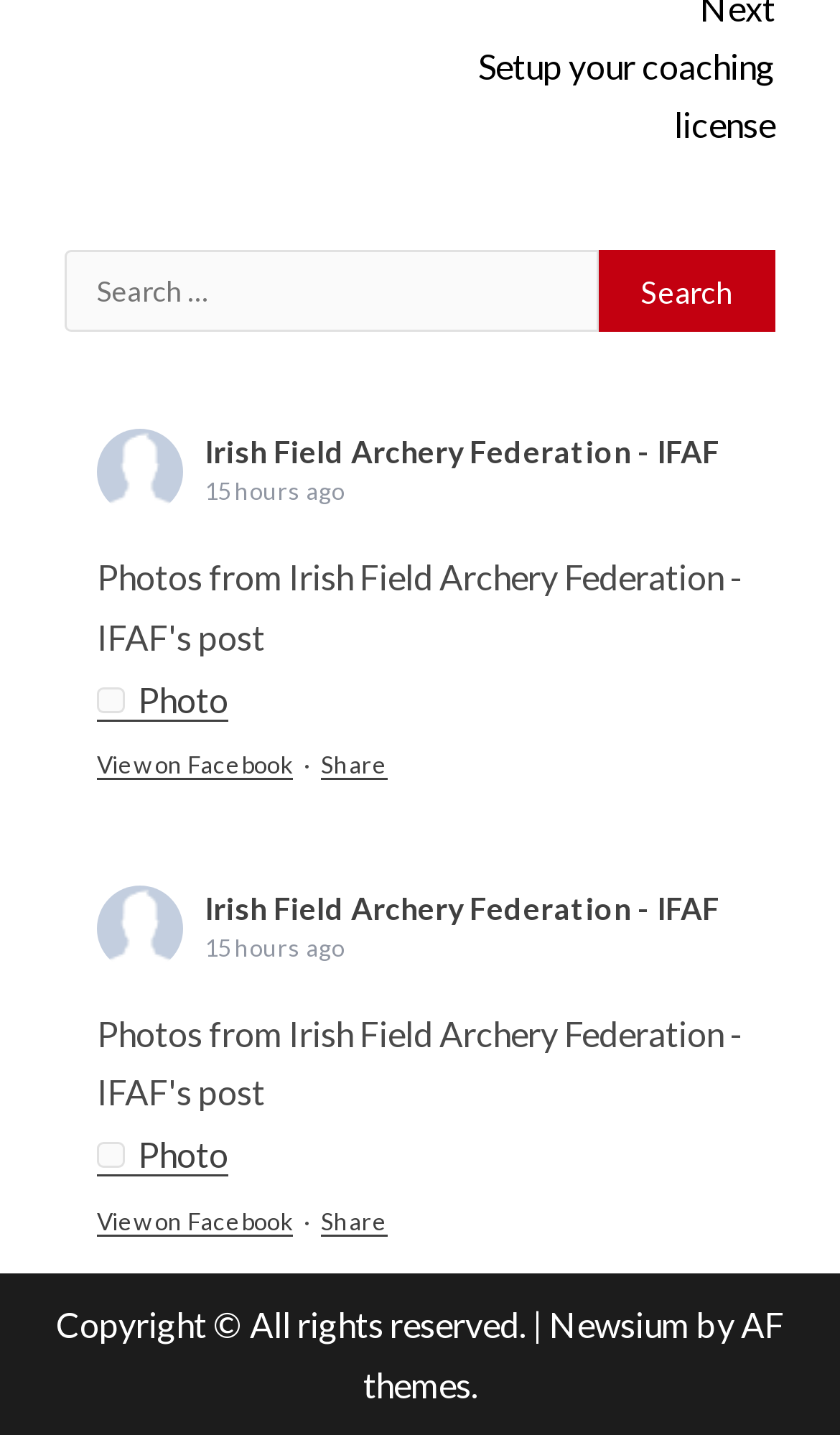Please find the bounding box coordinates of the clickable region needed to complete the following instruction: "Share a post". The bounding box coordinates must consist of four float numbers between 0 and 1, i.e., [left, top, right, bottom].

[0.382, 0.523, 0.462, 0.544]